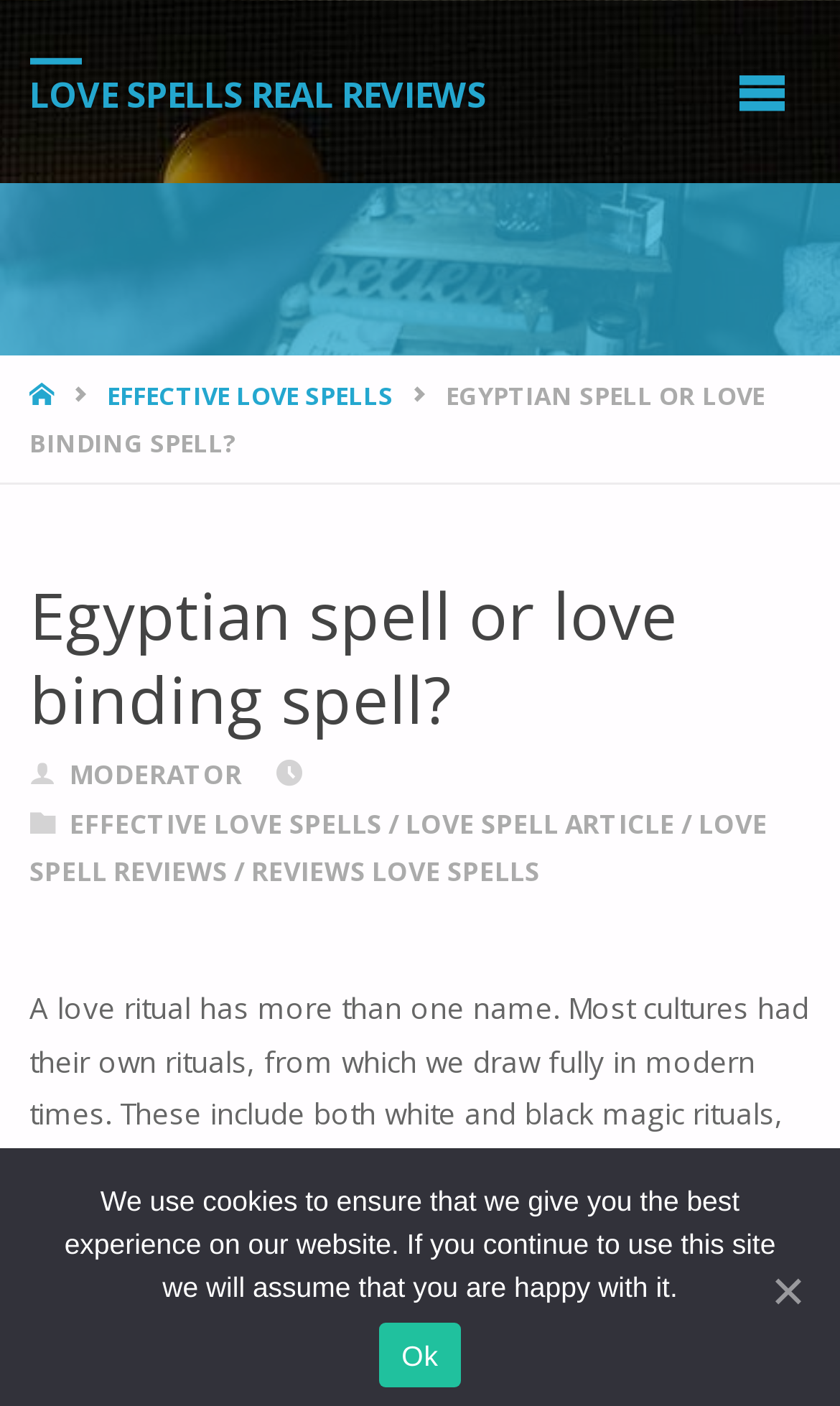Can you extract the headline from the webpage for me?

Egyptian spell or love binding spell?